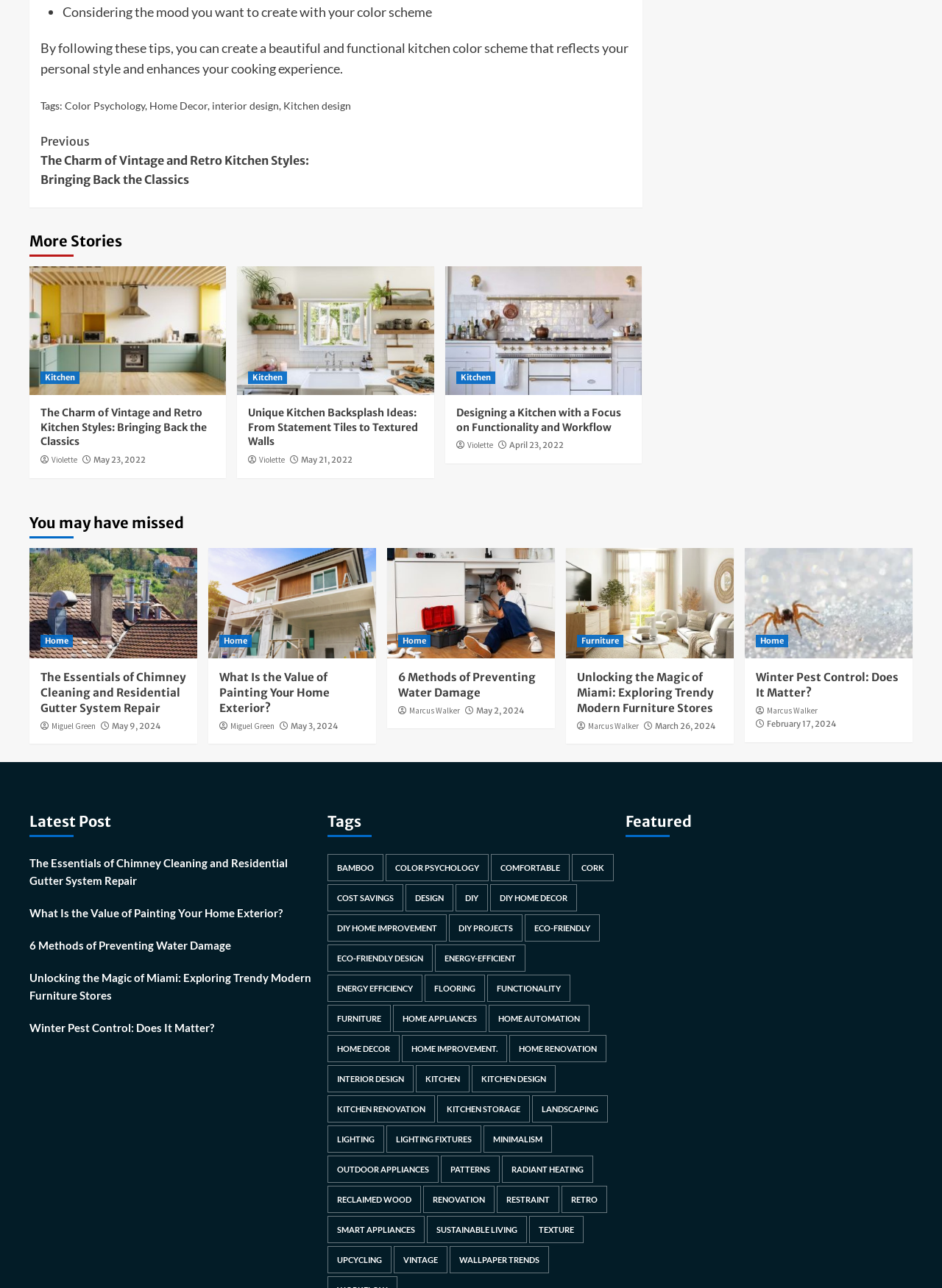How many images are in the 'You may have missed' section?
Based on the visual, give a brief answer using one word or a short phrase.

4